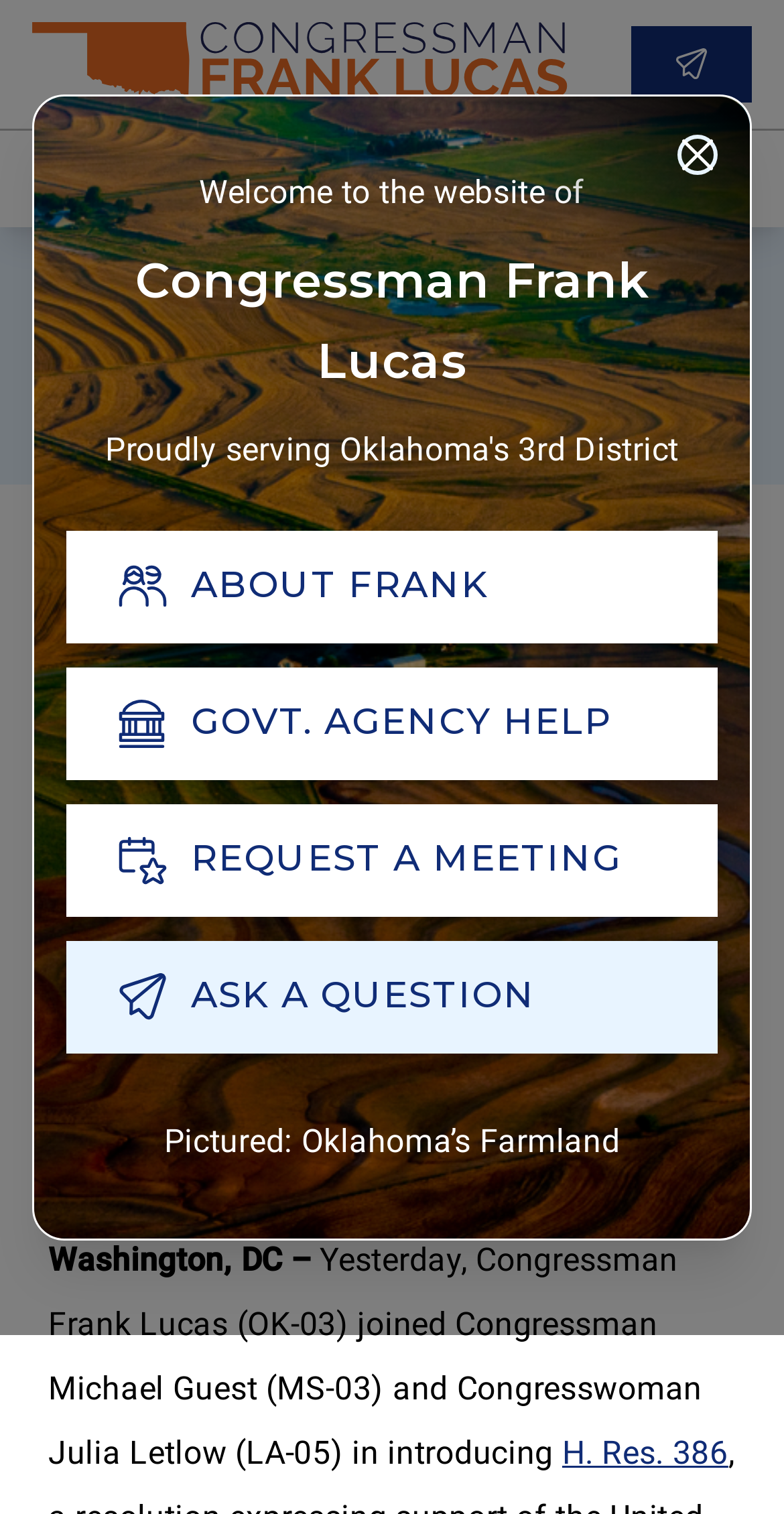Provide the bounding box coordinates for the area that should be clicked to complete the instruction: "Click the 'Contact Me' link".

[0.805, 0.033, 0.959, 0.058]